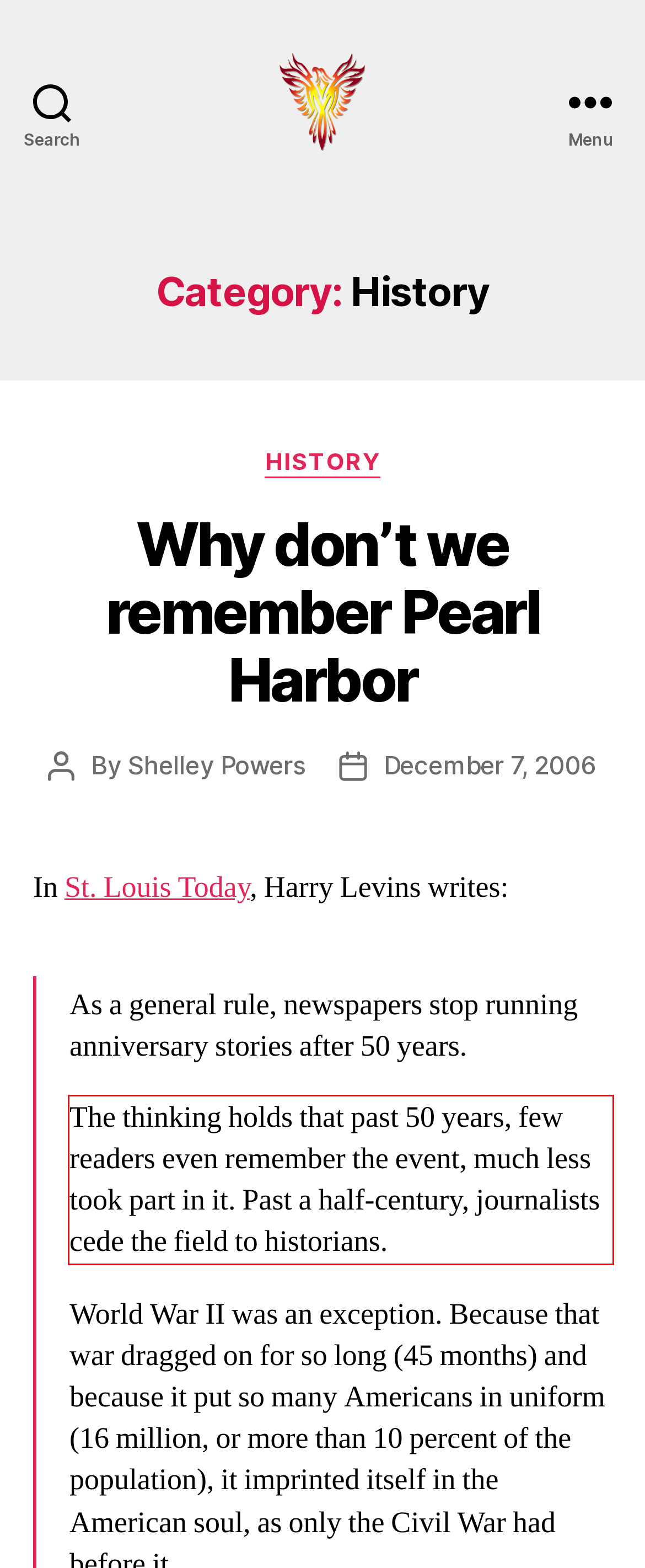There is a screenshot of a webpage with a red bounding box around a UI element. Please use OCR to extract the text within the red bounding box.

The thinking holds that past 50 years, few readers even remember the event, much less took part in it. Past a half-century, journalists cede the field to historians.